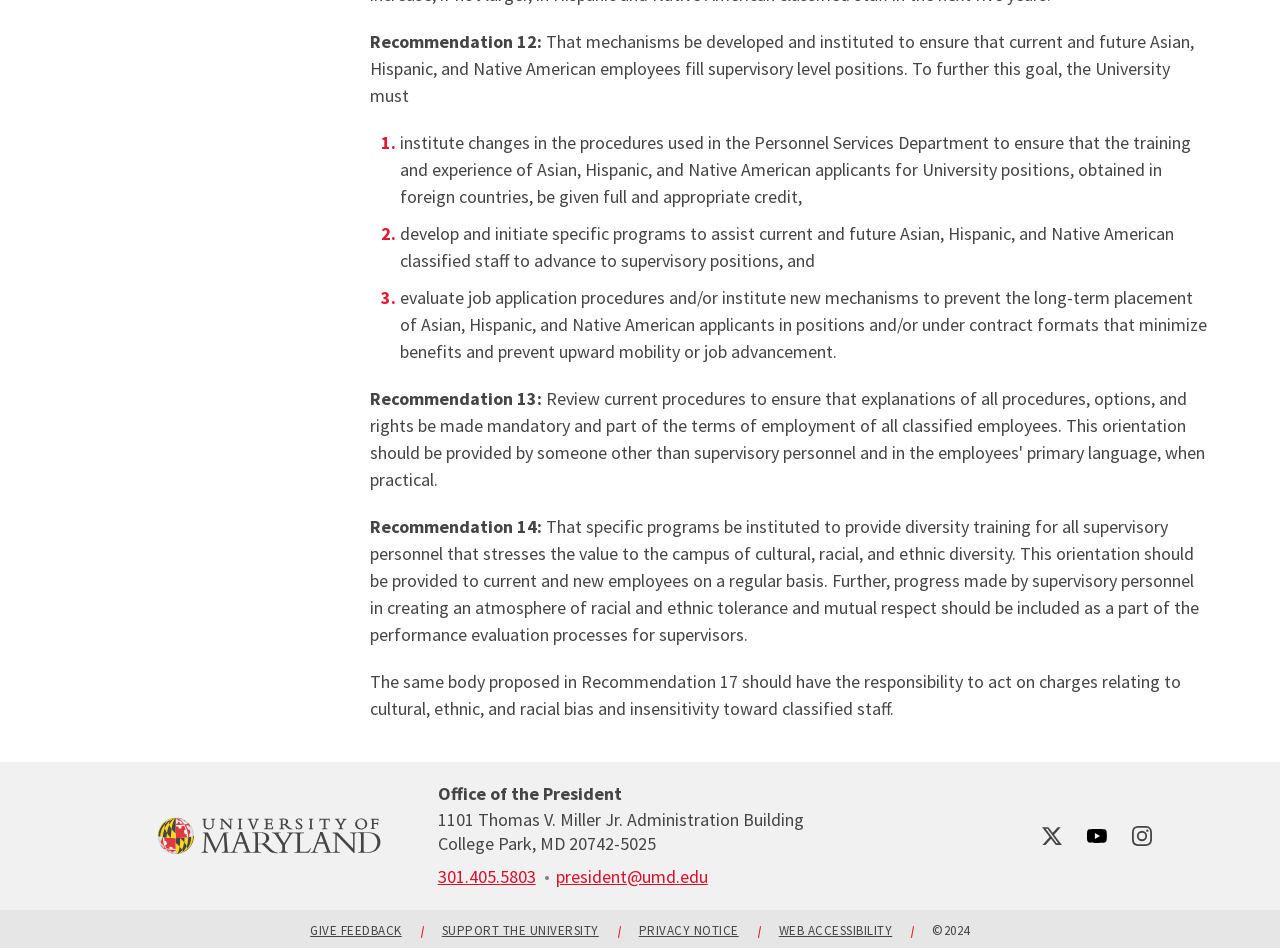What is the name of the university?
Answer the question with just one word or phrase using the image.

University of Maryland